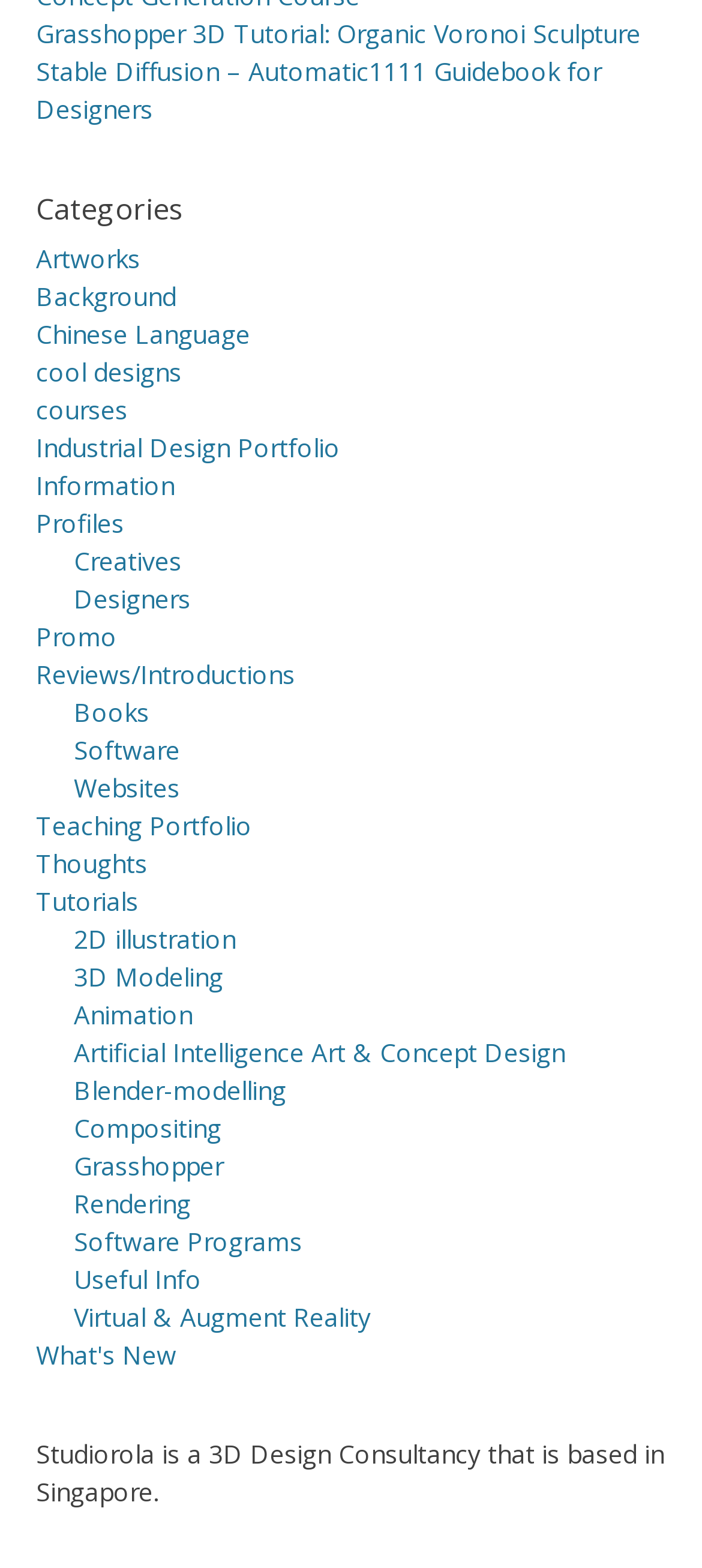Locate and provide the bounding box coordinates for the HTML element that matches this description: "Industrial Design Portfolio".

[0.051, 0.274, 0.485, 0.296]